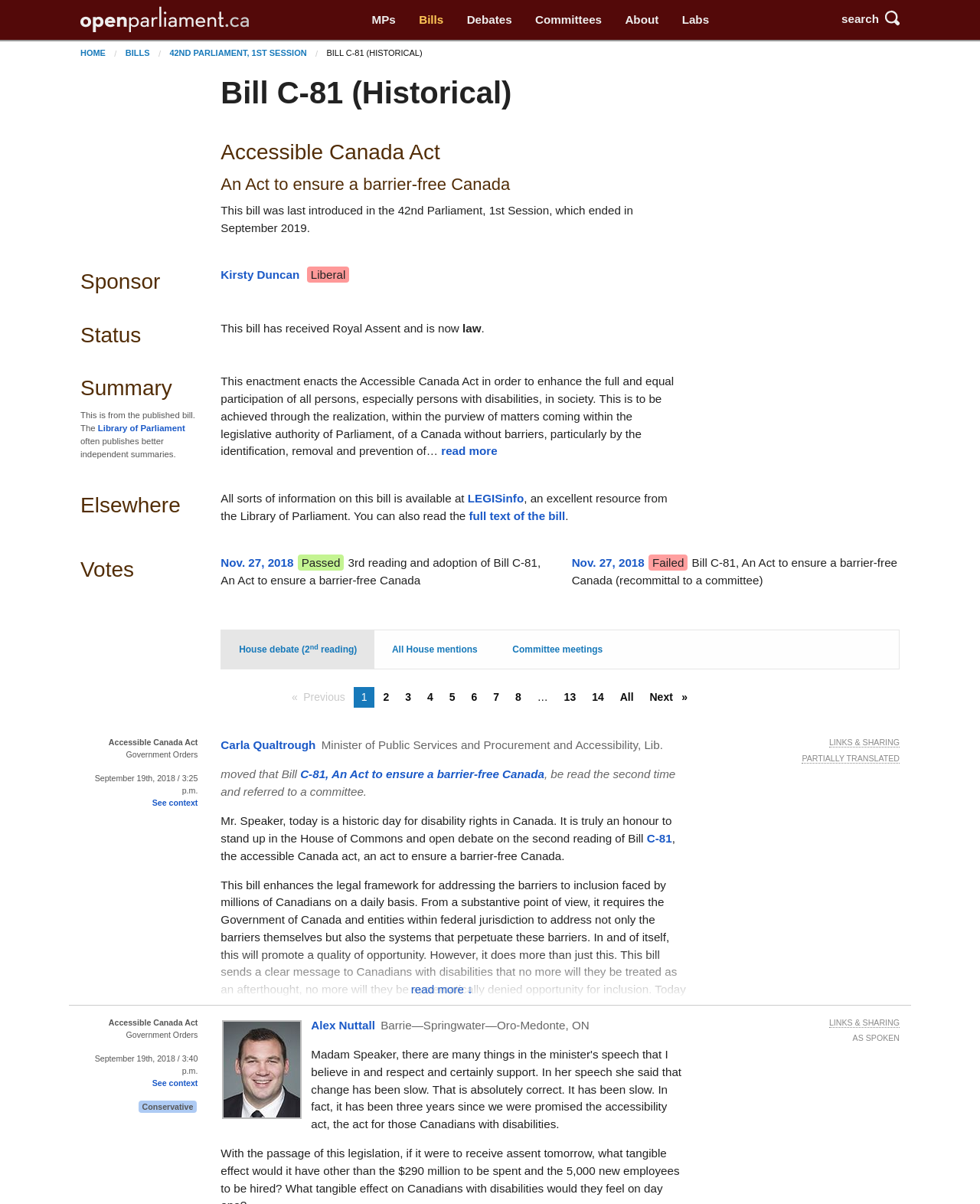Please find the bounding box for the UI element described by: "full text of the bill".

[0.479, 0.423, 0.577, 0.434]